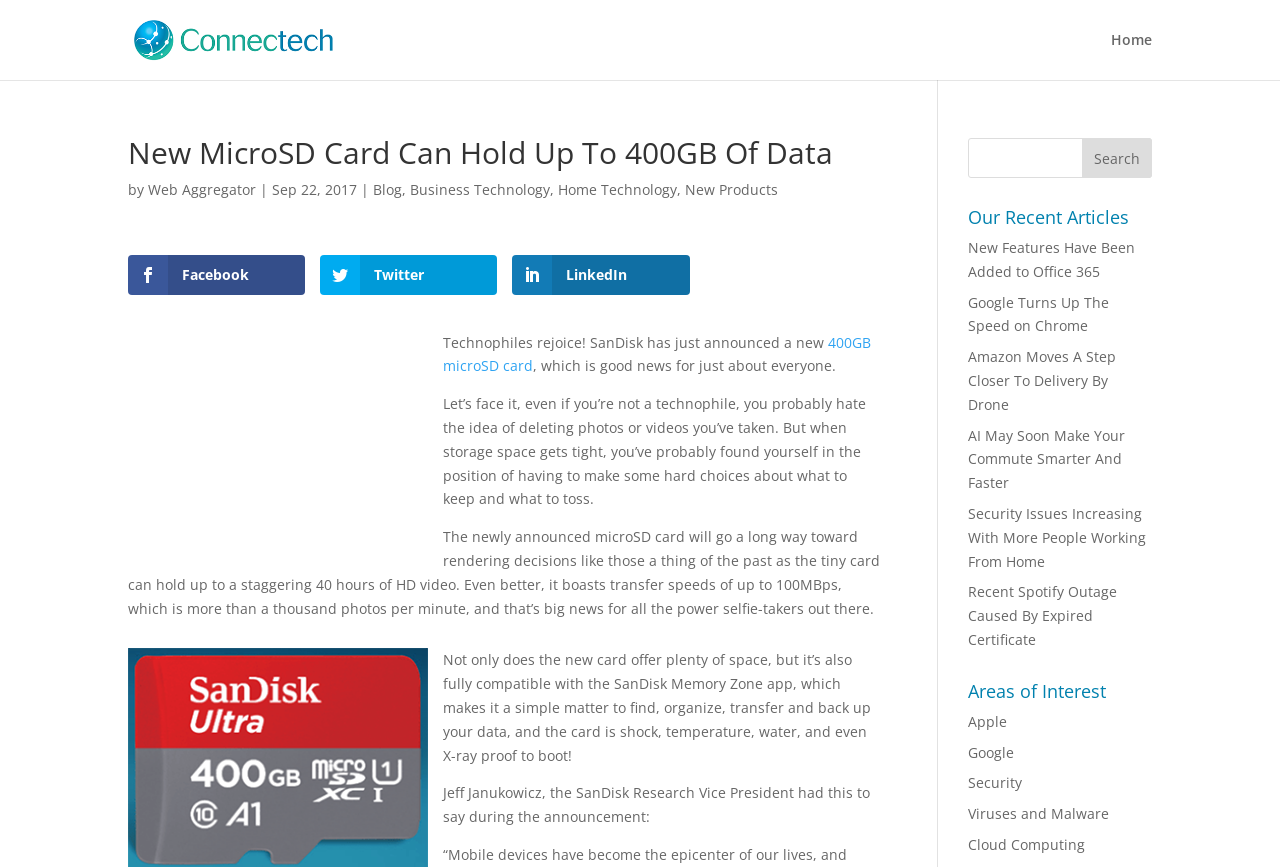What is the name of the SanDisk Research Vice President?
Please provide a comprehensive answer based on the visual information in the image.

The answer can be found in the text 'Jeff Janukowicz, the SanDisk Research Vice President had this to say during the announcement:' which quotes the Vice President.